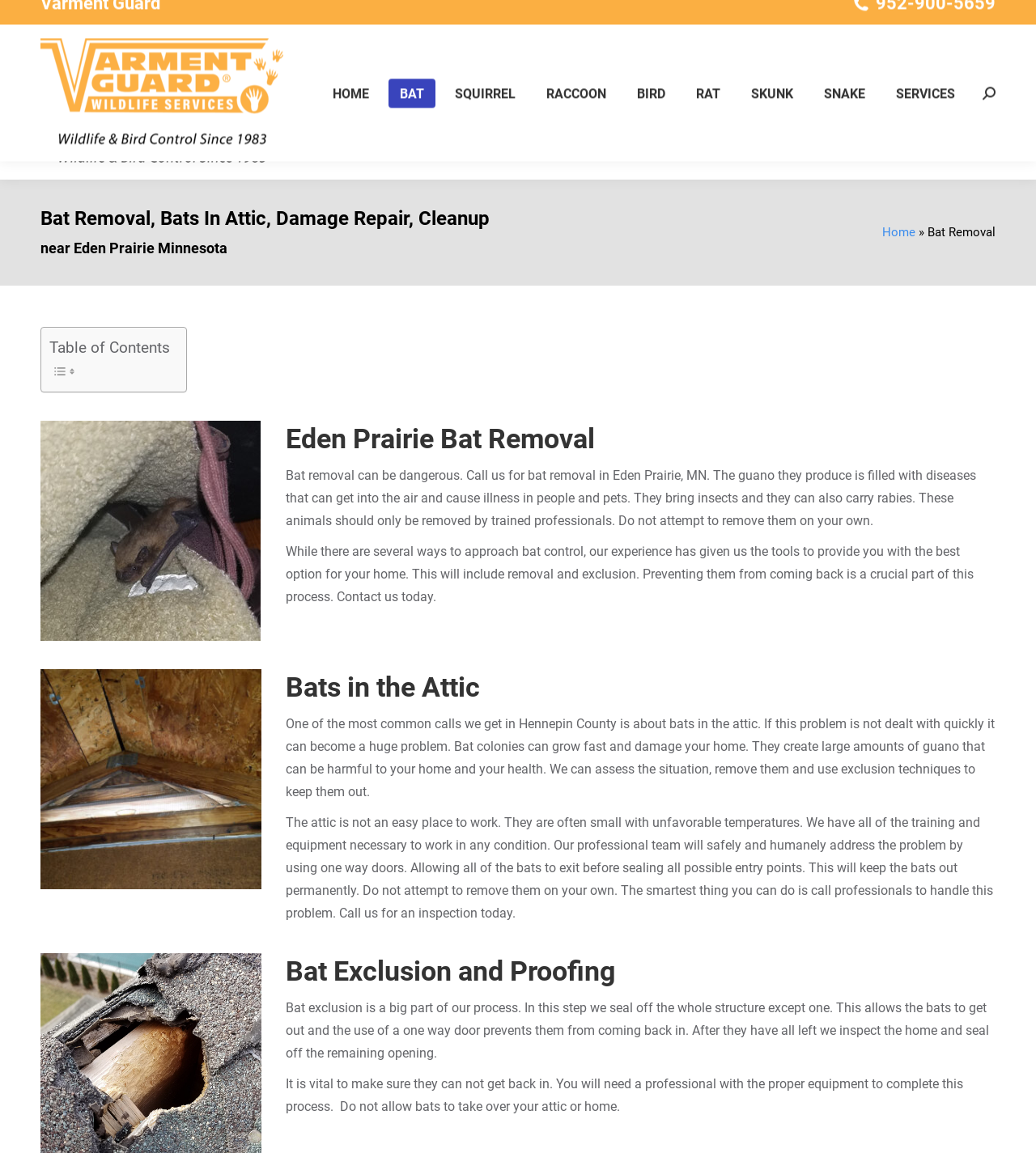What is the location served?
Based on the image, provide your answer in one word or phrase.

Eden Prairie, MN